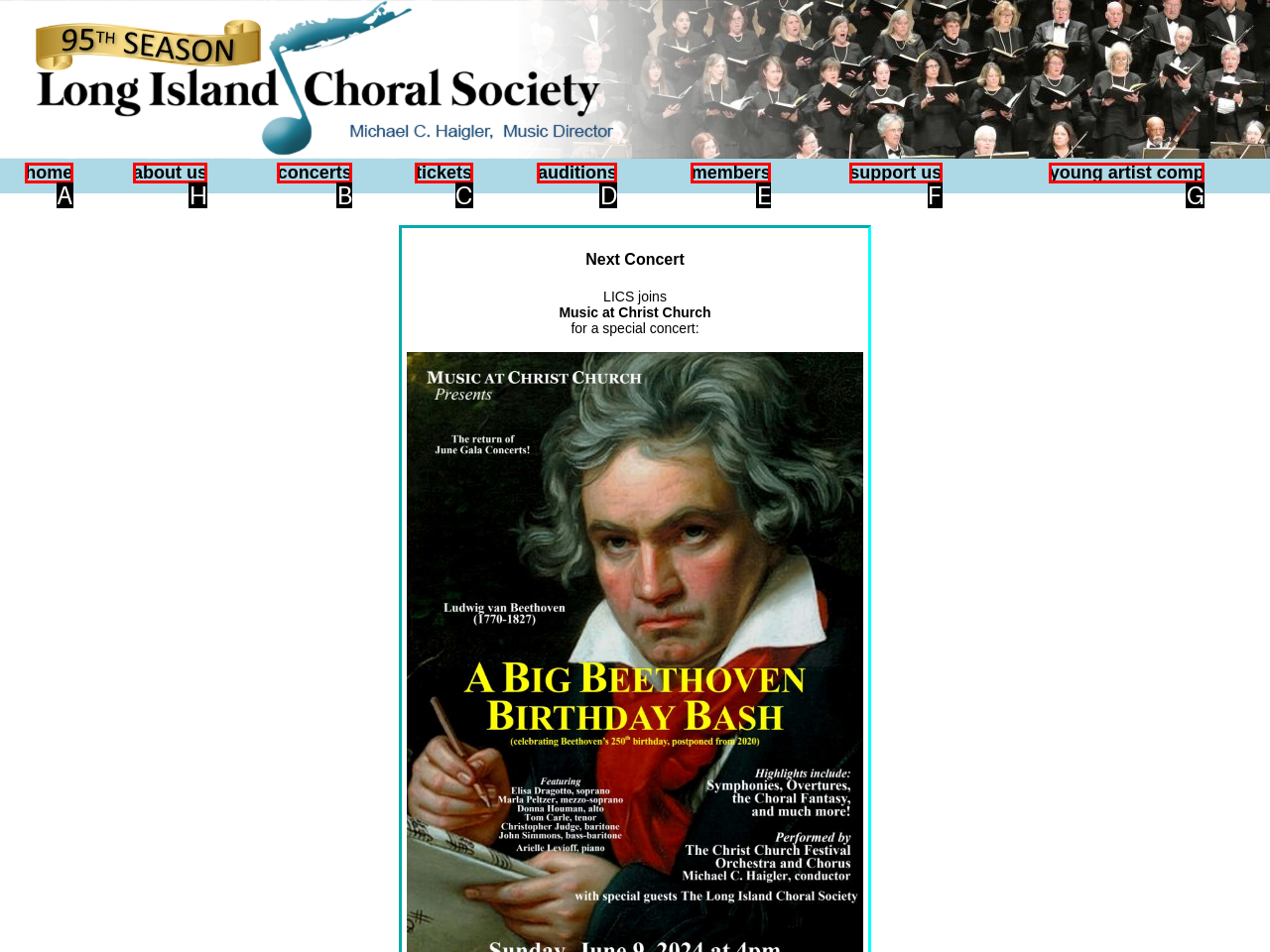Indicate the letter of the UI element that should be clicked to accomplish the task: Check-in online. Answer with the letter only.

None